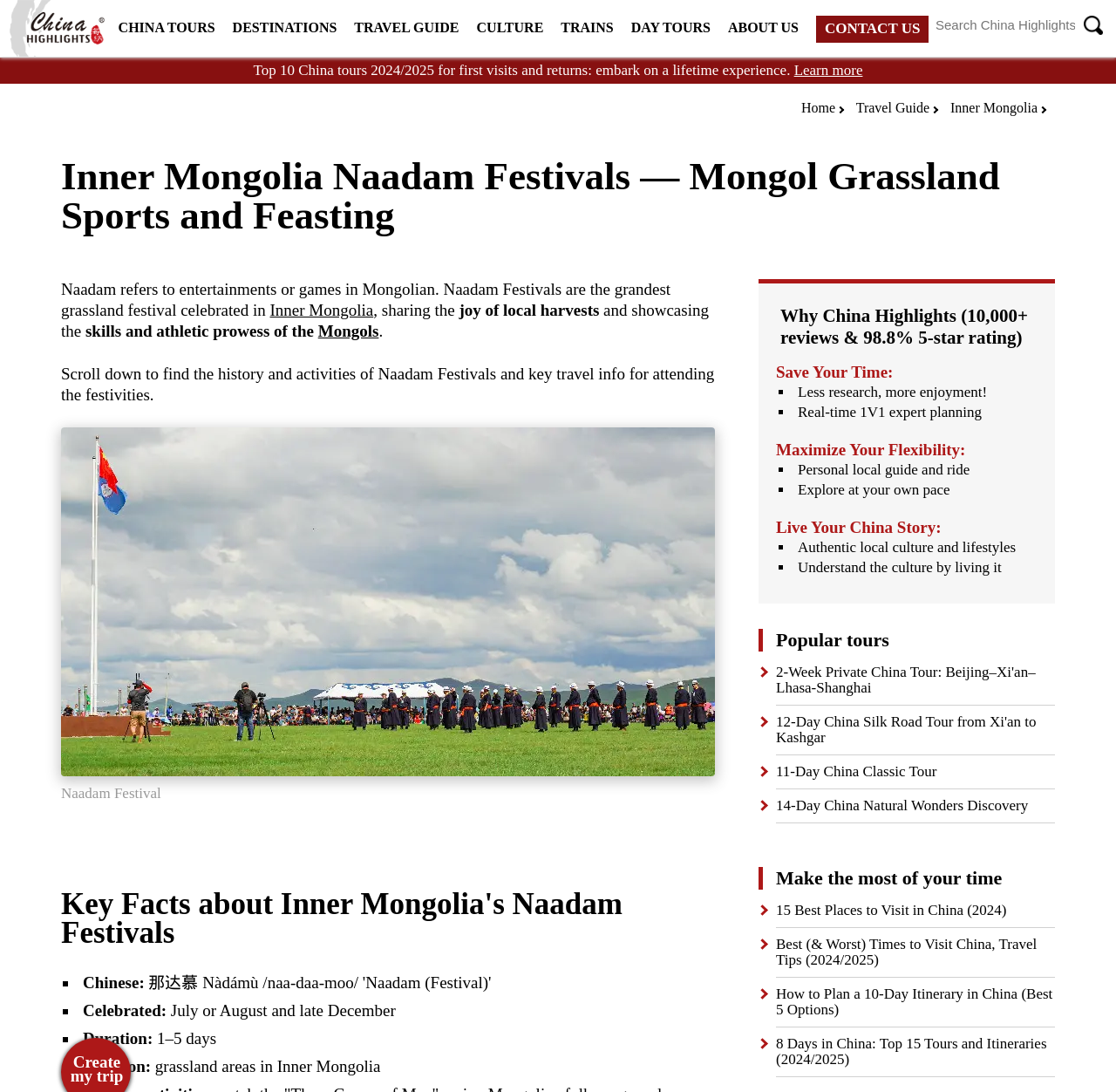Utilize the details in the image to give a detailed response to the question: What is the name of the company offering China tours?

The webpage has a logo and multiple mentions of 'China Highlights' which indicates that it is the name of the company offering China tours.